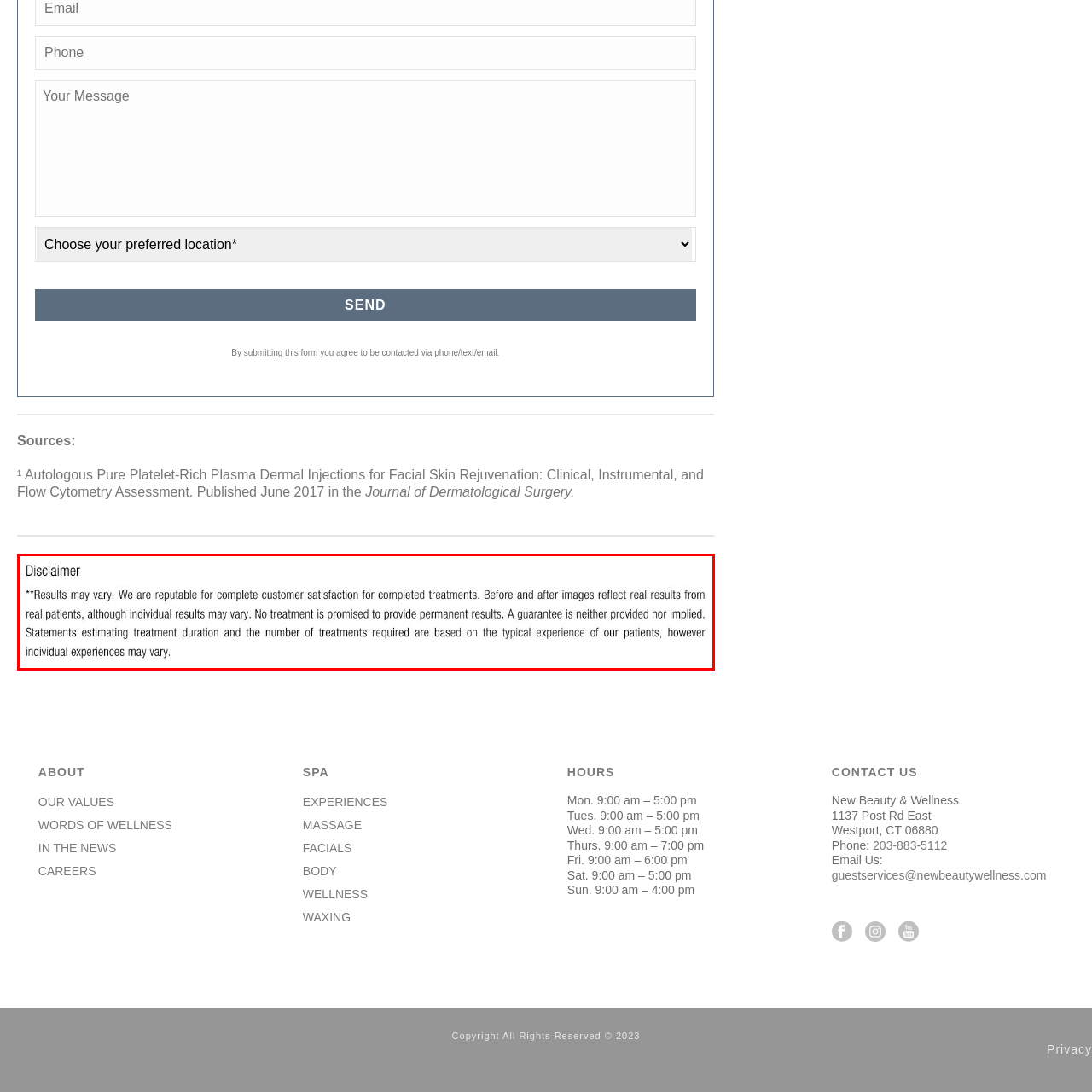Examine the area surrounded by the red box and describe it in detail.

The image features a disclaimer regarding treatment results, indicating that outcomes may vary from person to person. The text emphasizes the importance of customer satisfaction for completed treatments and states that the before and after images shown are real results from actual patients. It clarifies that while individual results can differ, the clinic does not guarantee permanent results. Additionally, the disclaimer mentions that estimates concerning treatment duration and the number of necessary sessions are based on average patient experiences, underscoring that individual experiences may differ significantly. This information serves to prepare potential clients for the variability in outcomes they might expect from their treatments.